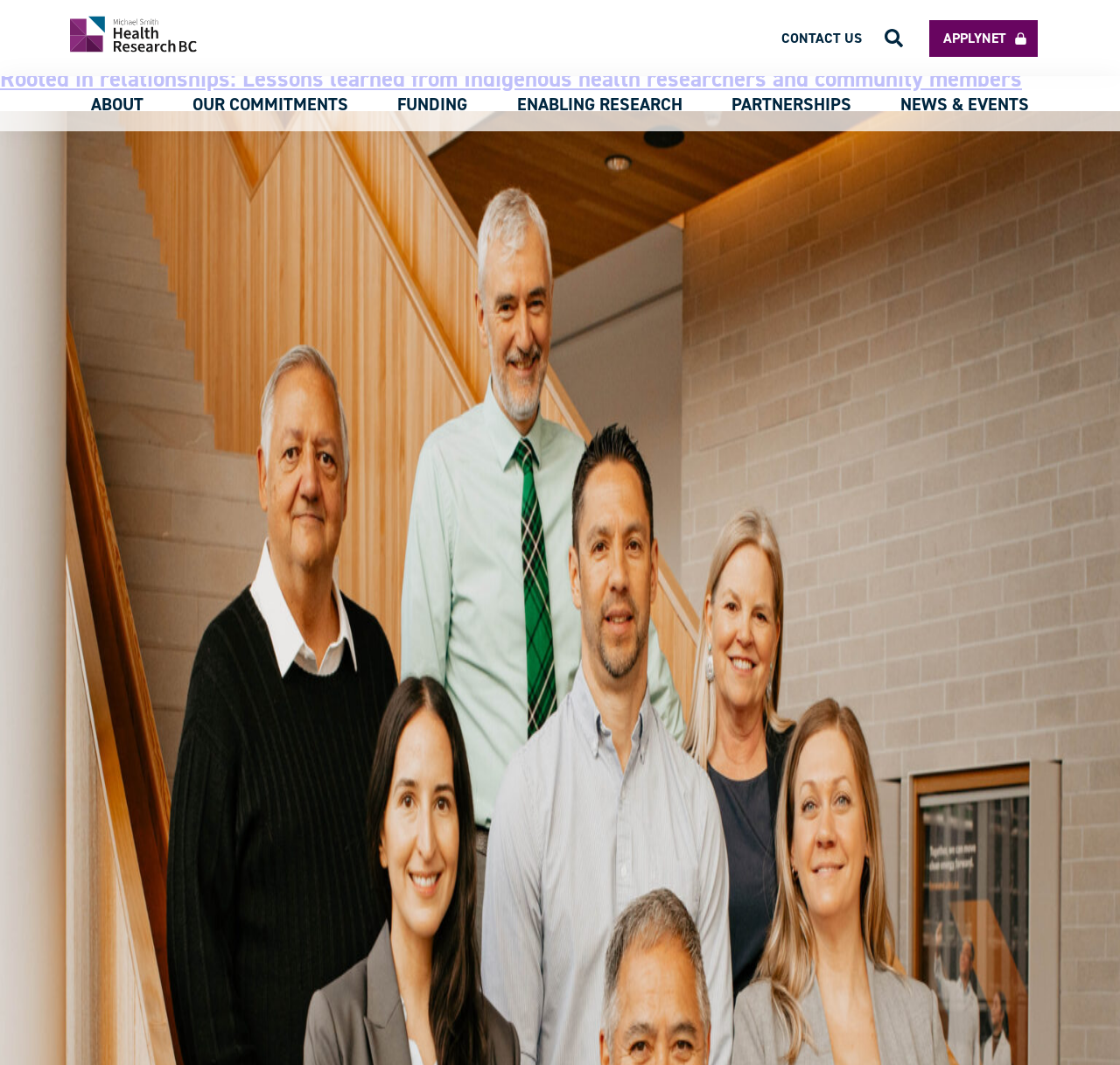Identify the bounding box of the UI component described as: "Funding".

[0.355, 0.071, 0.417, 0.123]